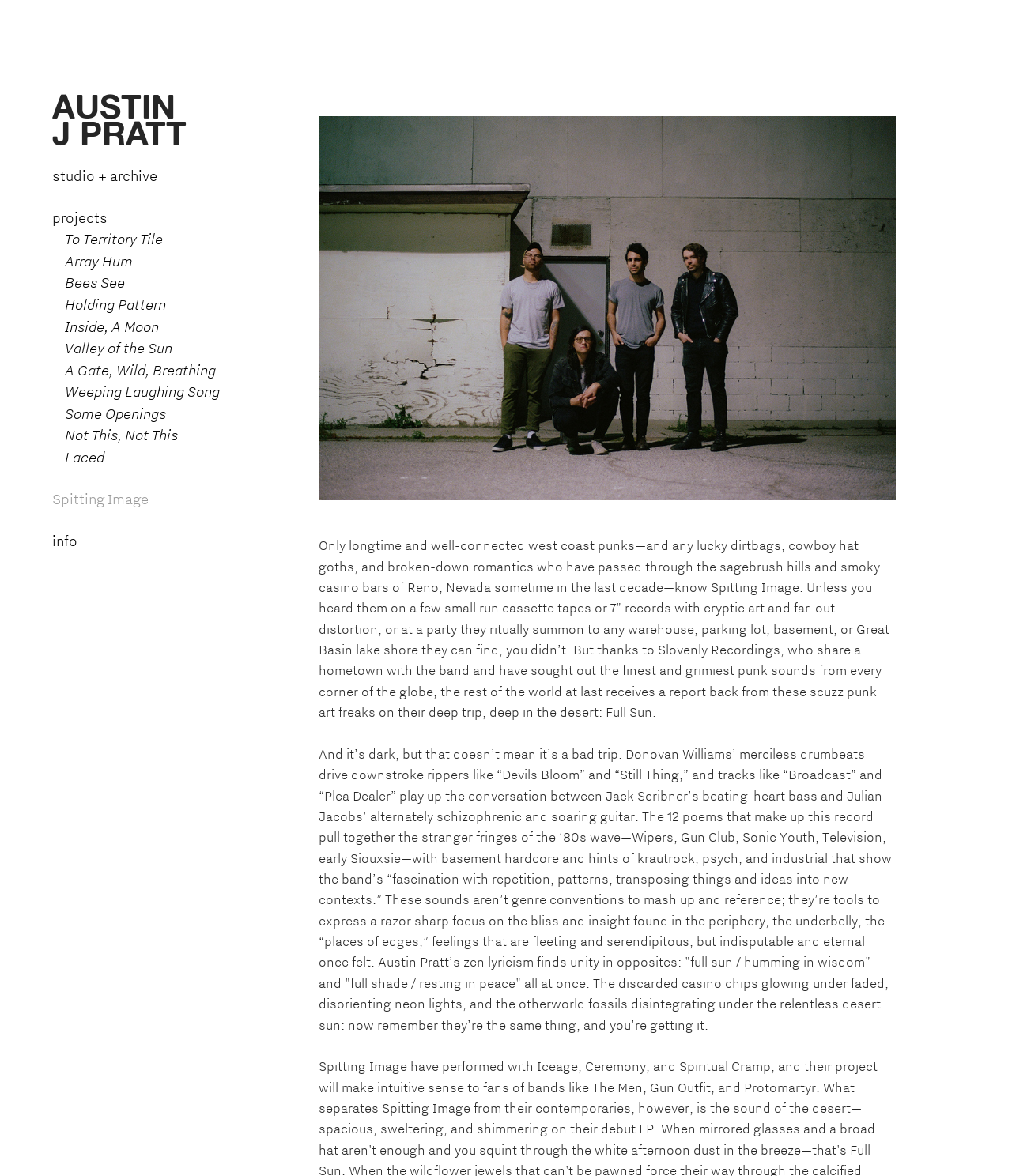Identify the bounding box coordinates of the HTML element based on this description: "Some Openings".

[0.052, 0.342, 0.164, 0.362]